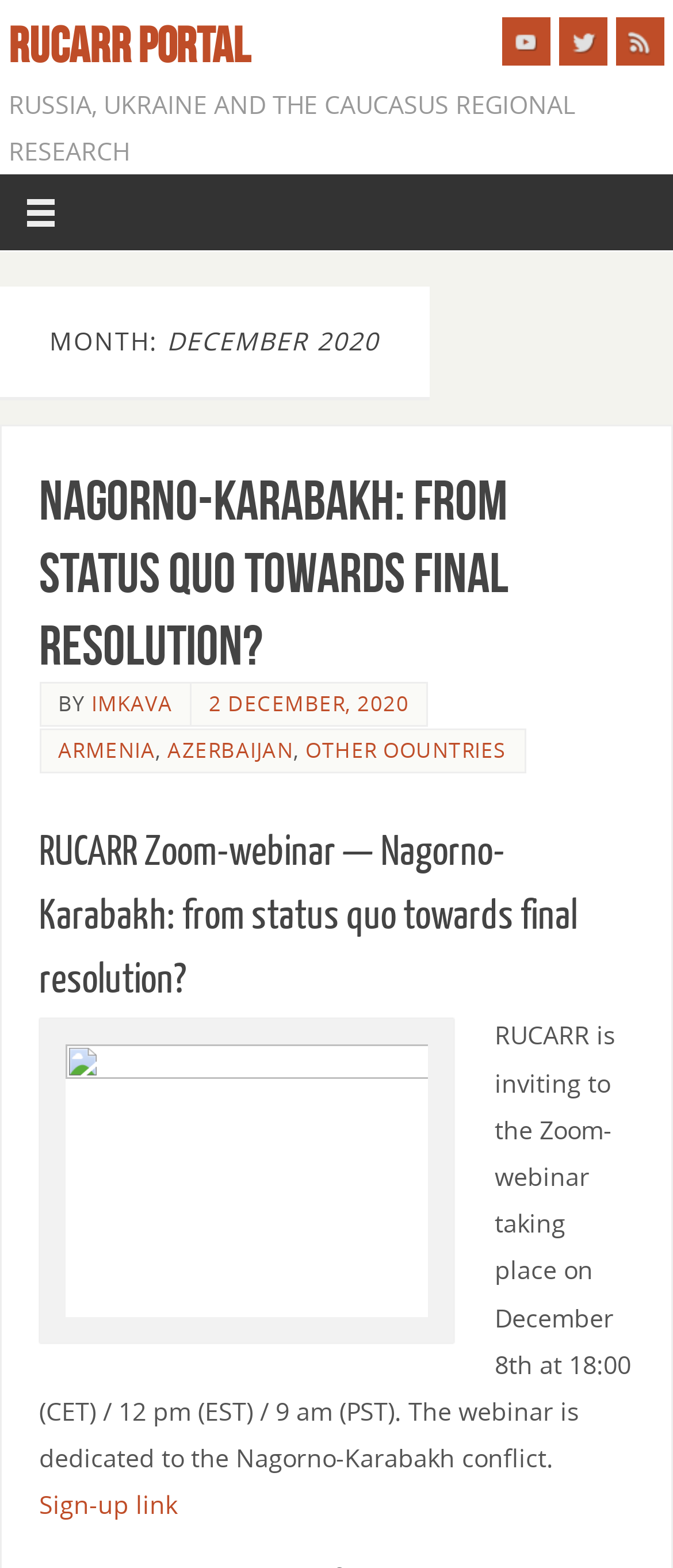Please answer the following question using a single word or phrase: 
What is the name of the portal?

RUCARR Portal